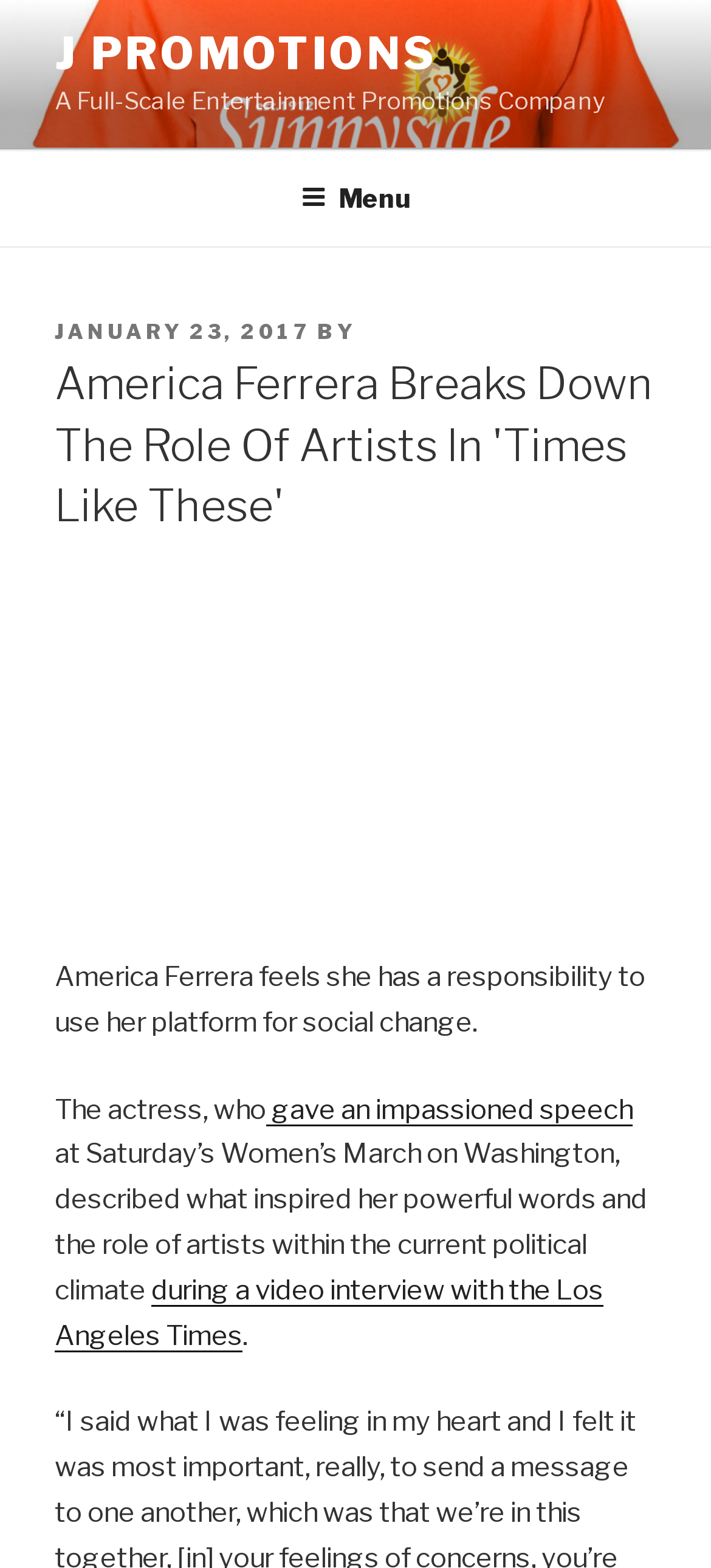Identify the bounding box of the UI element described as follows: "gave an impassioned speech". Provide the coordinates as four float numbers in the range of 0 to 1 [left, top, right, bottom].

[0.374, 0.697, 0.89, 0.718]